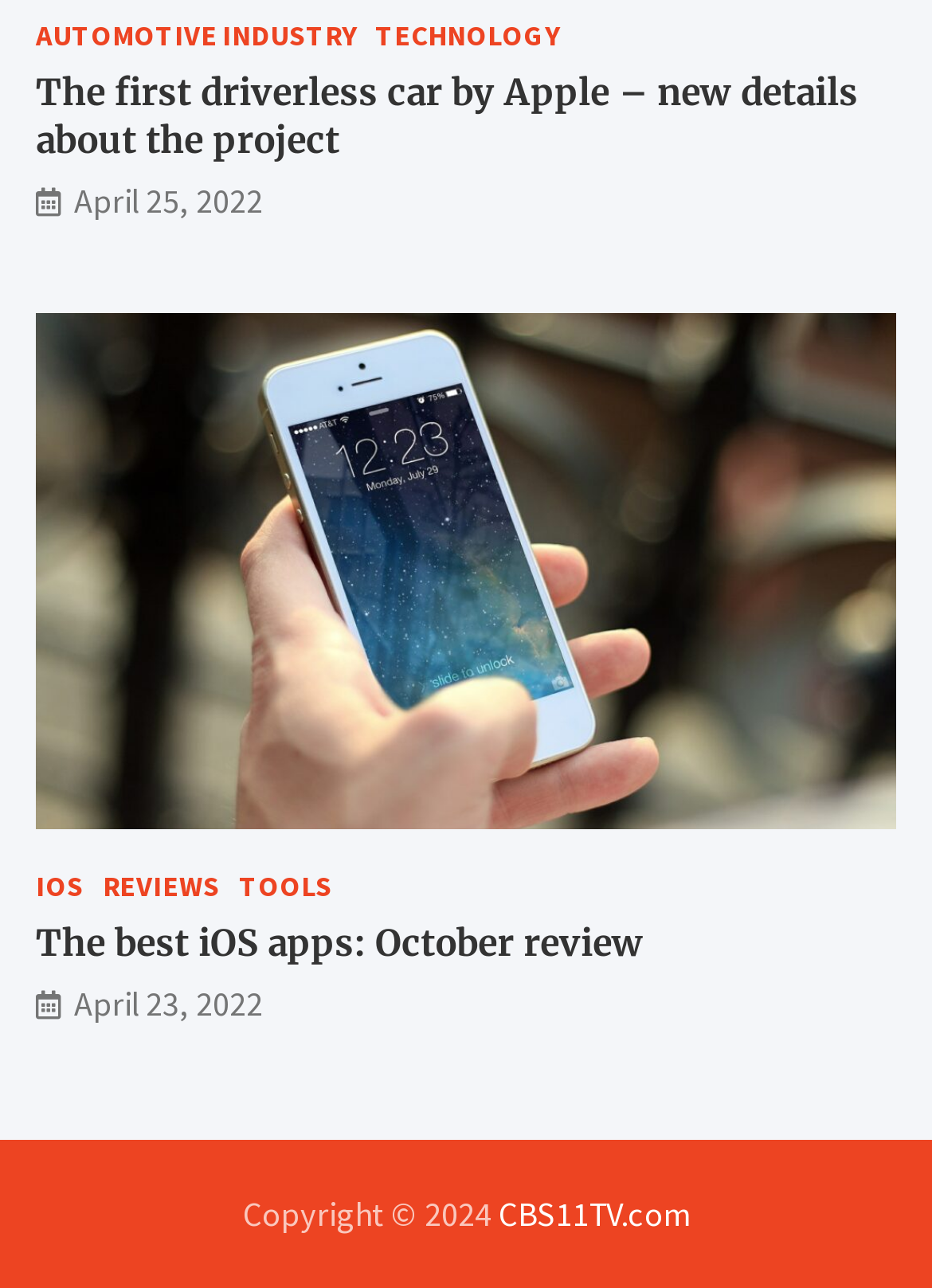Point out the bounding box coordinates of the section to click in order to follow this instruction: "Explore IOS".

[0.038, 0.669, 0.09, 0.705]